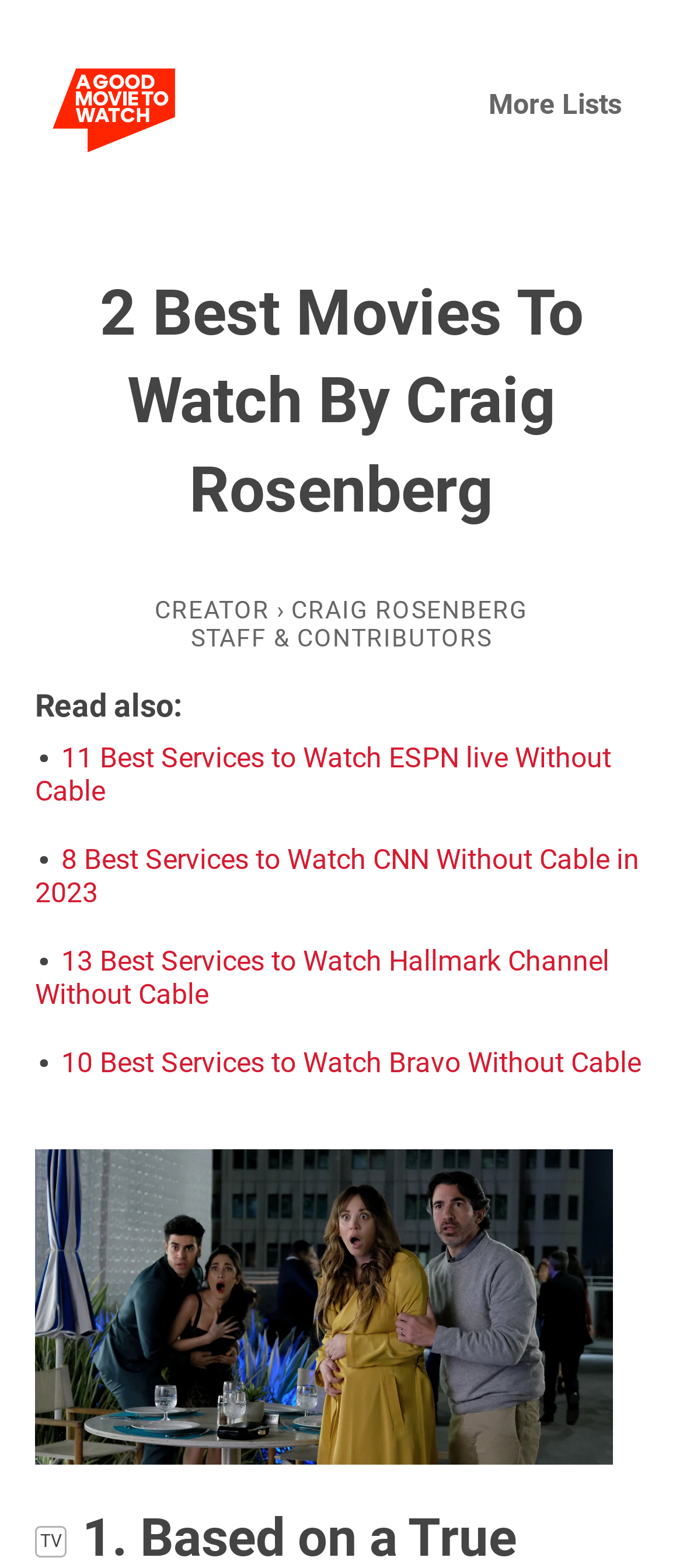Please identify the bounding box coordinates of the element's region that should be clicked to execute the following instruction: "read about Craig Rosenberg". The bounding box coordinates must be four float numbers between 0 and 1, i.e., [left, top, right, bottom].

[0.426, 0.38, 0.774, 0.398]